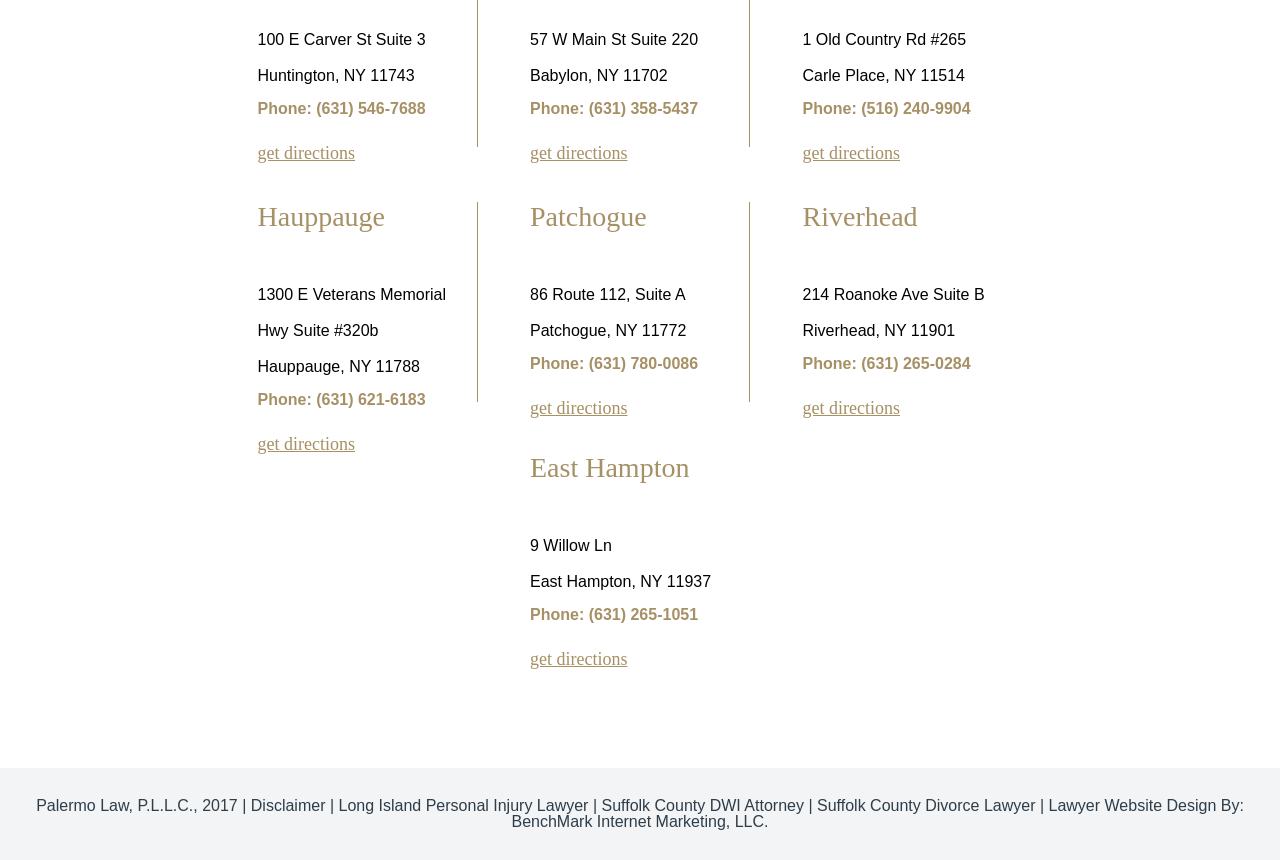Provide your answer in a single word or phrase: 
What is the phone number of the Huntington office?

(631) 546-7688